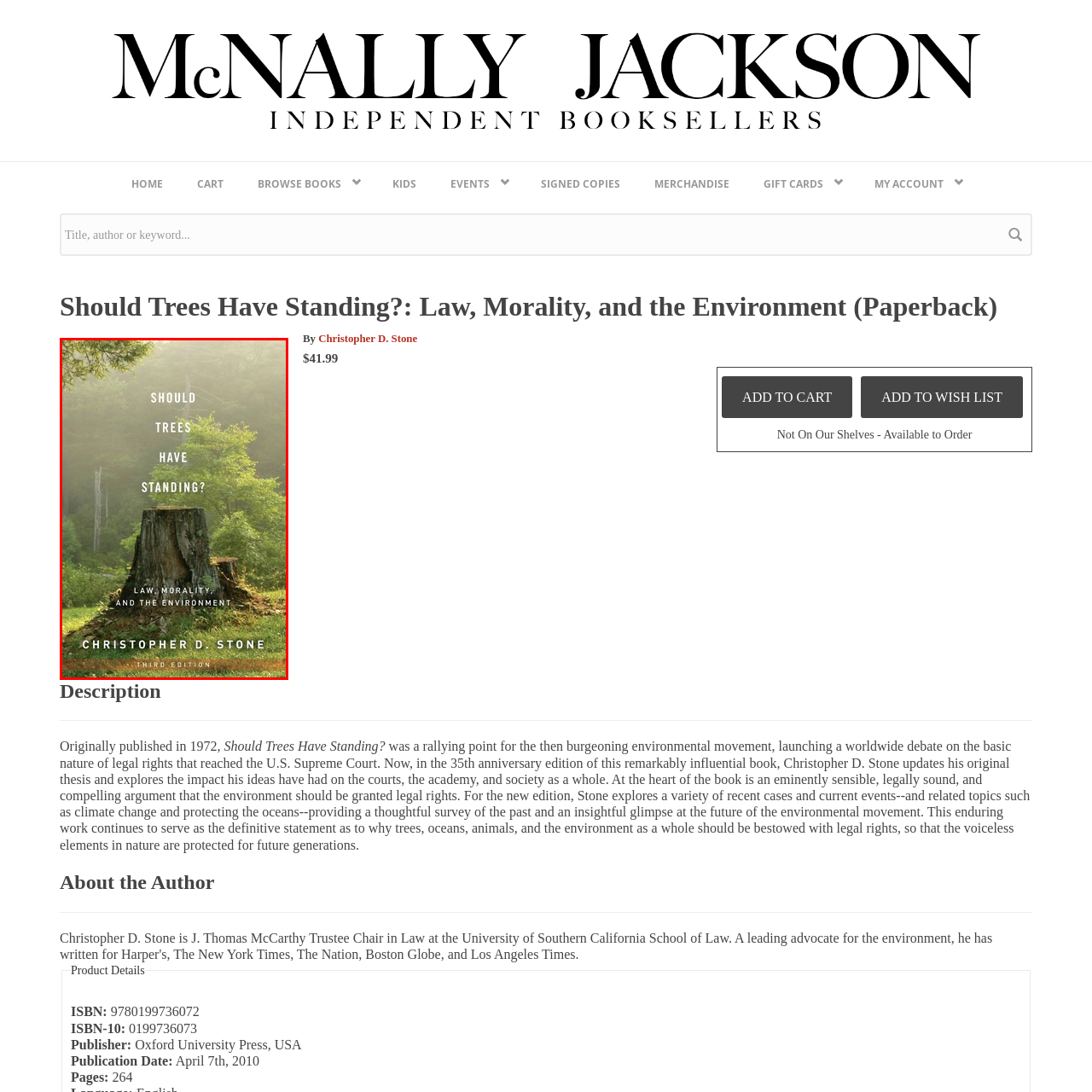What is the author's name?
Look closely at the image marked with a red bounding box and answer the question with as much detail as possible, drawing from the image.

The author's name, Christopher D. Stone, is presented in bold at the bottom of the book cover, underscoring his authority on the subject.